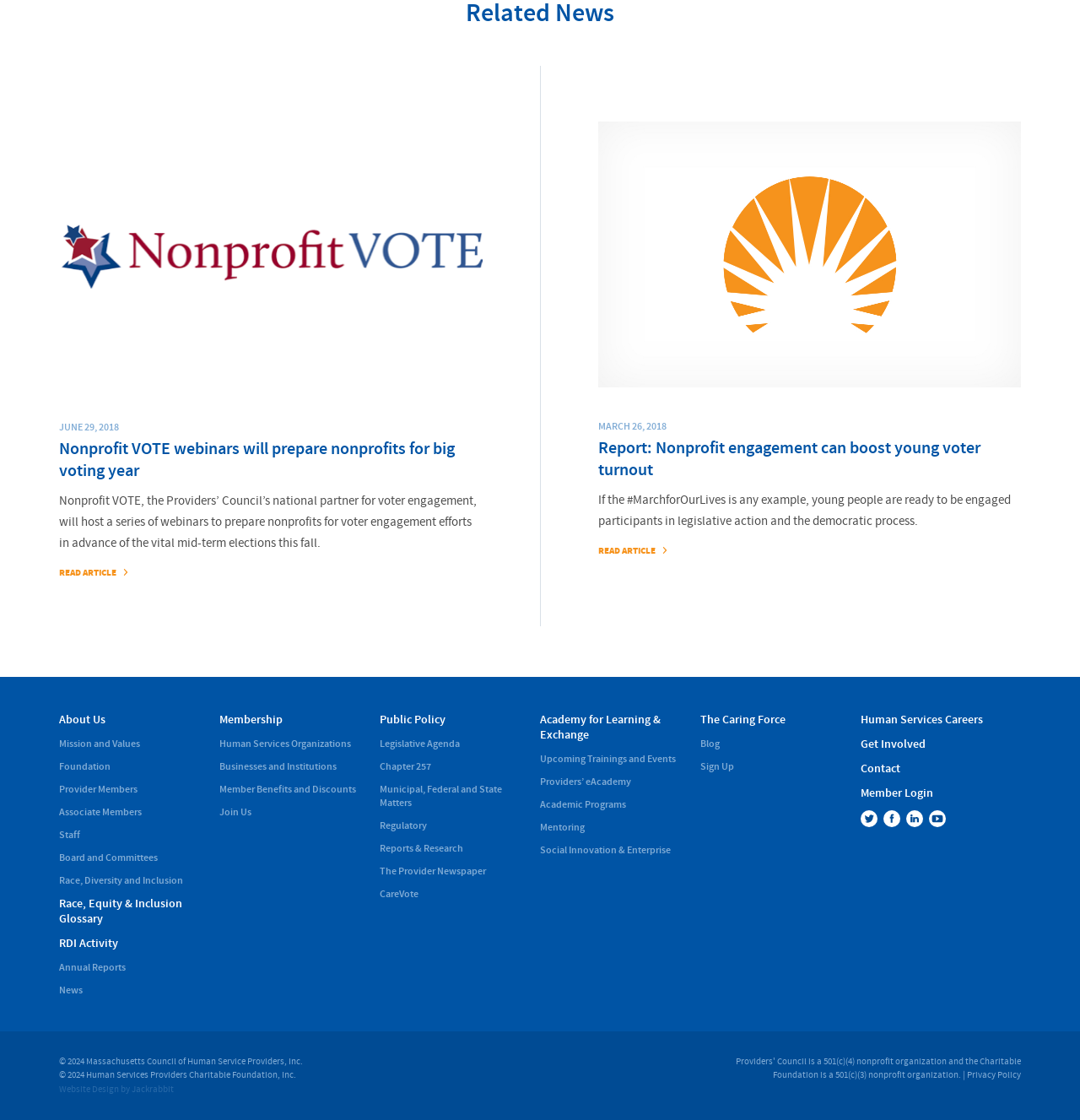What is the name of the organization?
Provide an in-depth answer to the question, covering all aspects.

I found the name of the organization by looking at the StaticText element at the bottom of the page, which has the text '© 2024 Massachusetts Council of Human Service Providers, Inc.'.